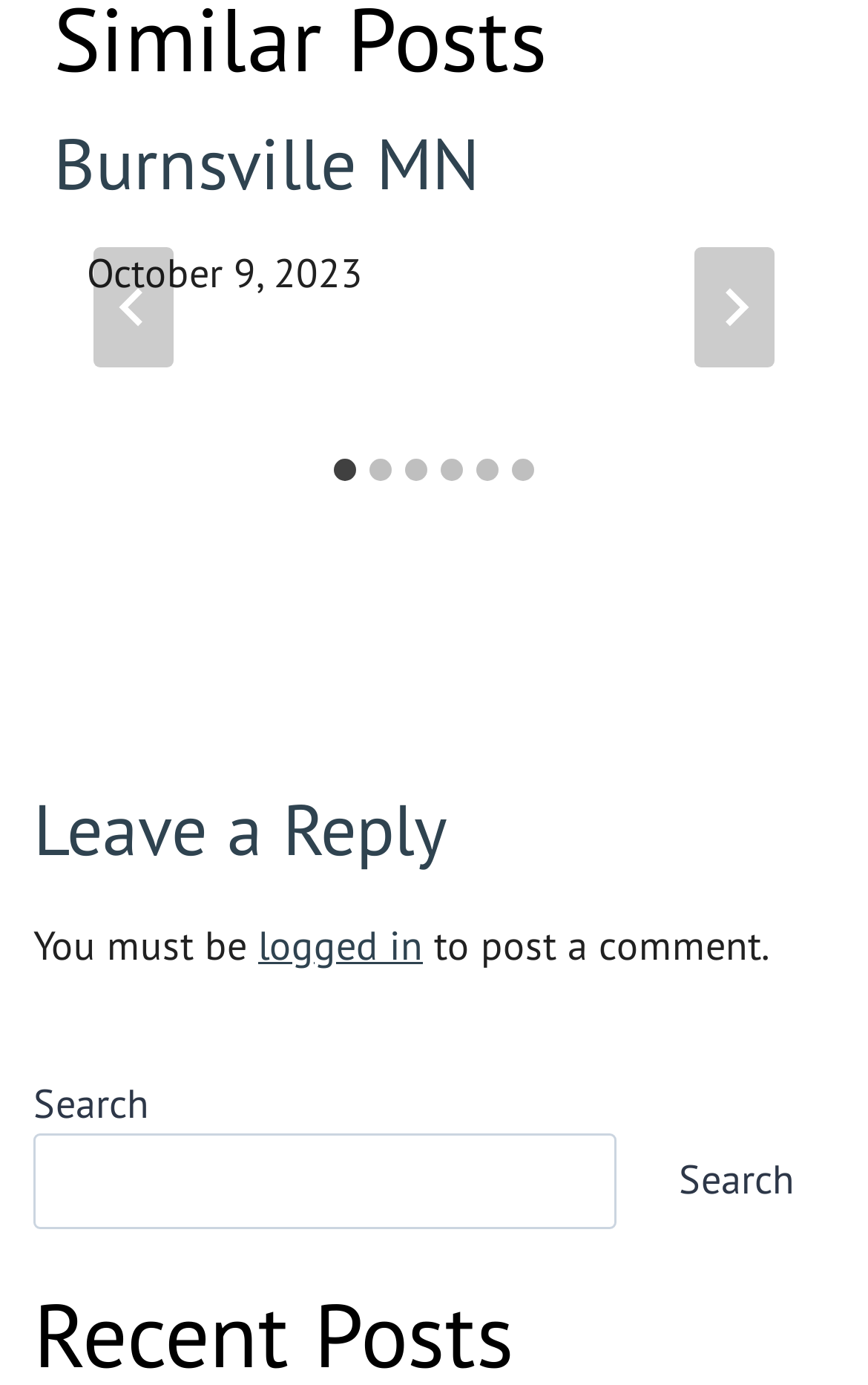How many slides are available?
Please provide a comprehensive answer based on the information in the image.

I counted the number of tabs in the tablist element, which are labeled as 'Go to slide 1', 'Go to slide 2', ..., 'Go to slide 6'. This indicates that there are 6 slides available.